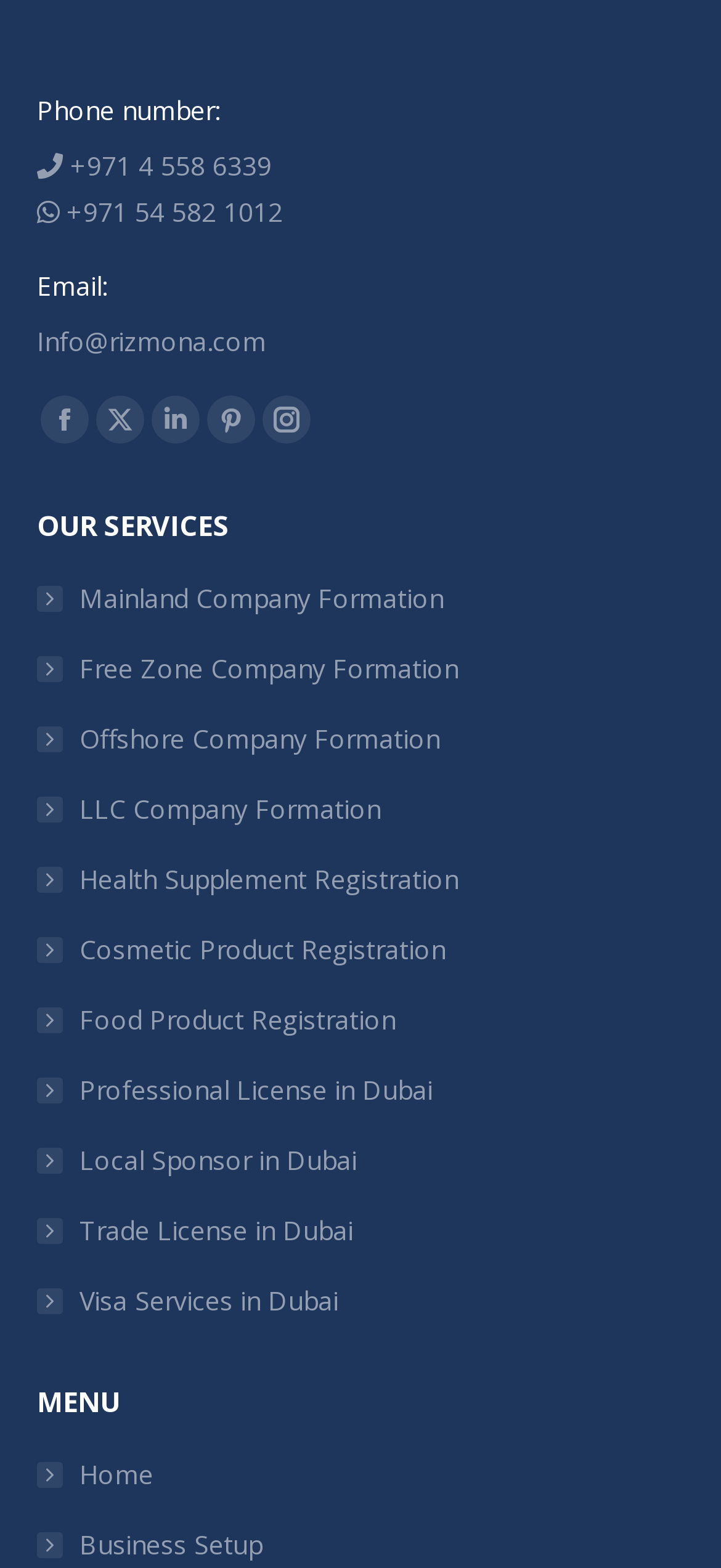Please find the bounding box coordinates of the element that needs to be clicked to perform the following instruction: "Learn about Mainland Company Formation". The bounding box coordinates should be four float numbers between 0 and 1, represented as [left, top, right, bottom].

[0.051, 0.367, 0.615, 0.396]